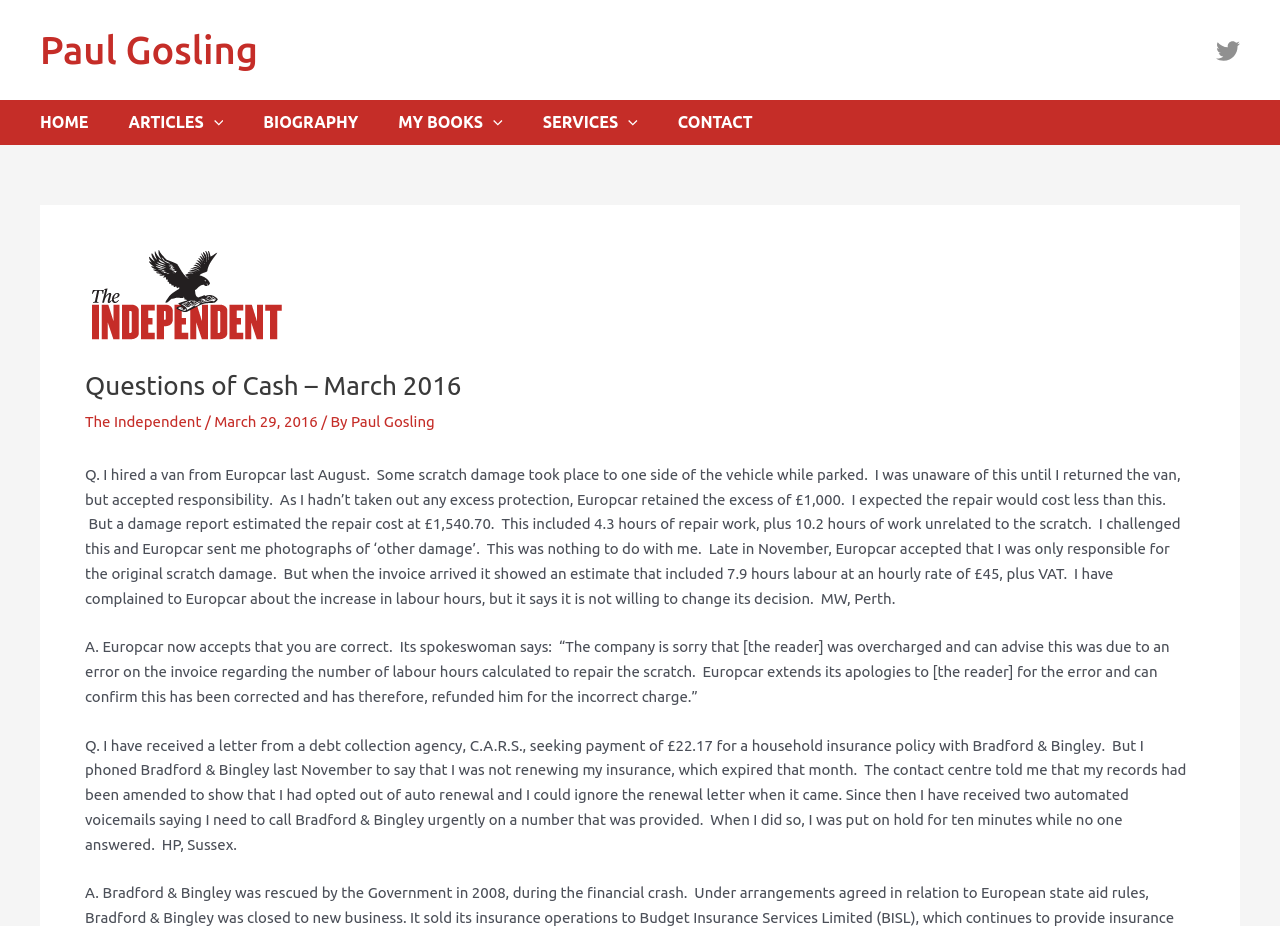Identify the coordinates of the bounding box for the element that must be clicked to accomplish the instruction: "Click on the 'Twitter' link".

[0.95, 0.042, 0.969, 0.068]